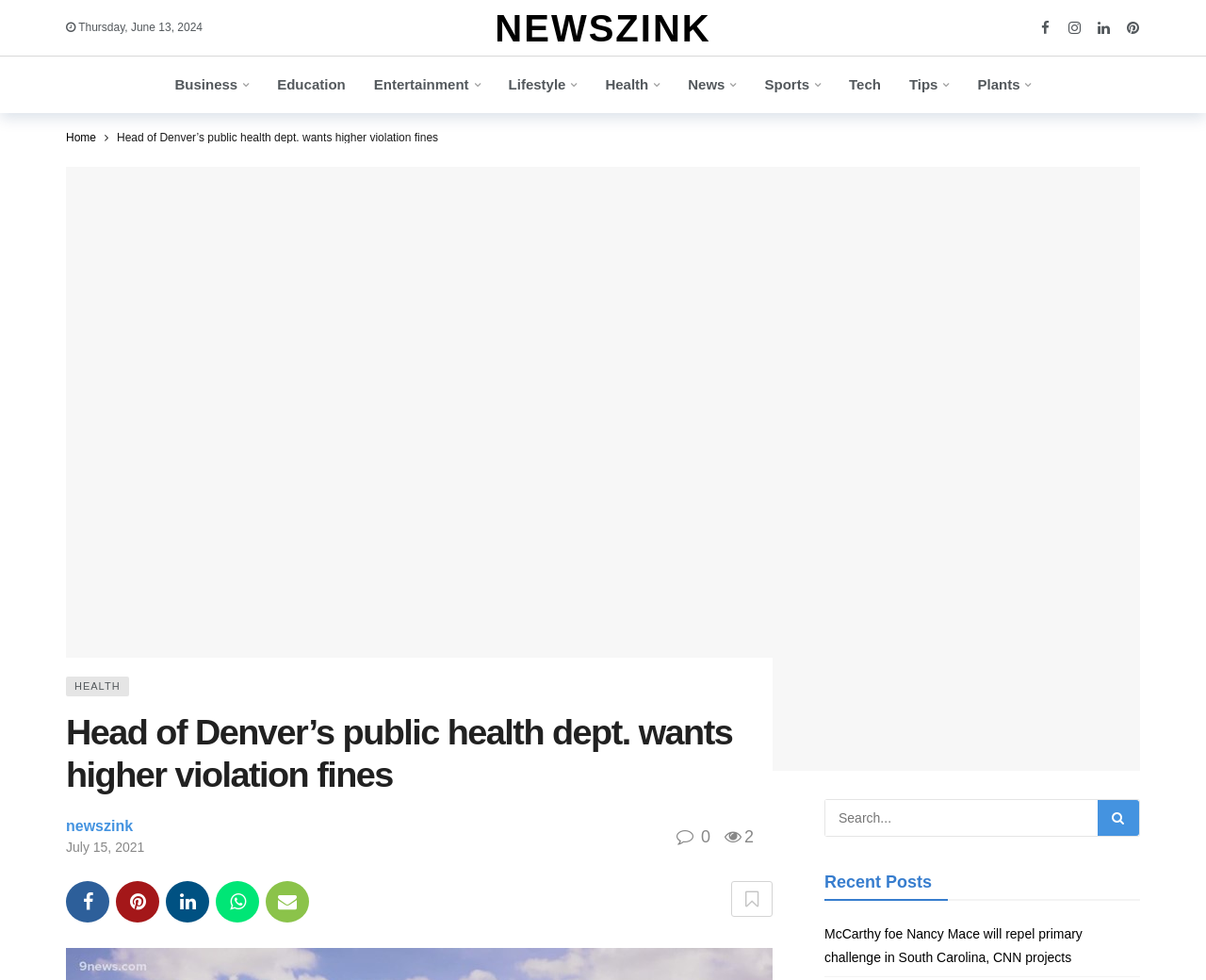Pinpoint the bounding box coordinates for the area that should be clicked to perform the following instruction: "Search for something".

[0.684, 0.815, 0.945, 0.854]